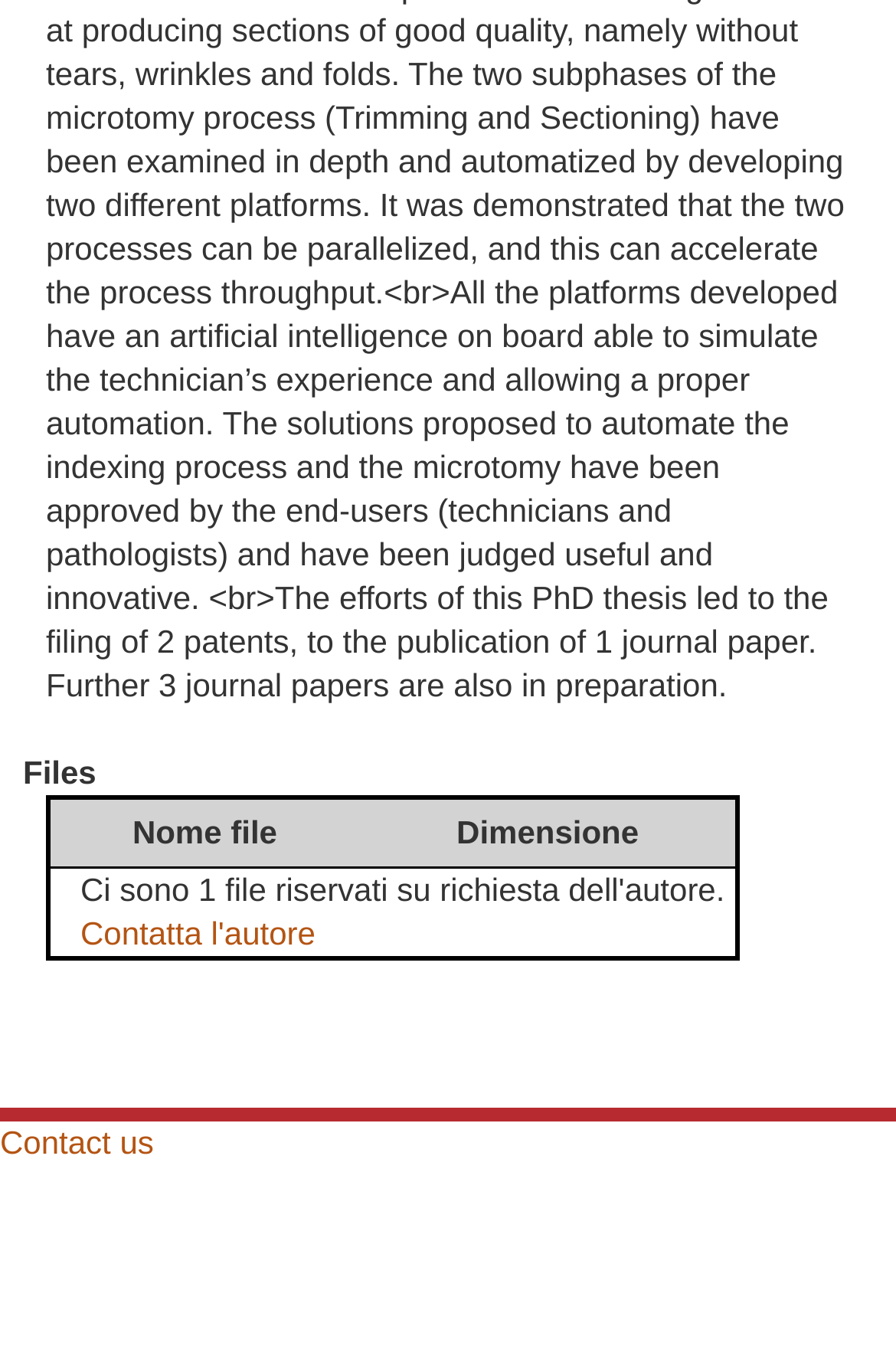What is the text of the link in the contentinfo section?
Look at the image and respond with a single word or a short phrase.

Contact us